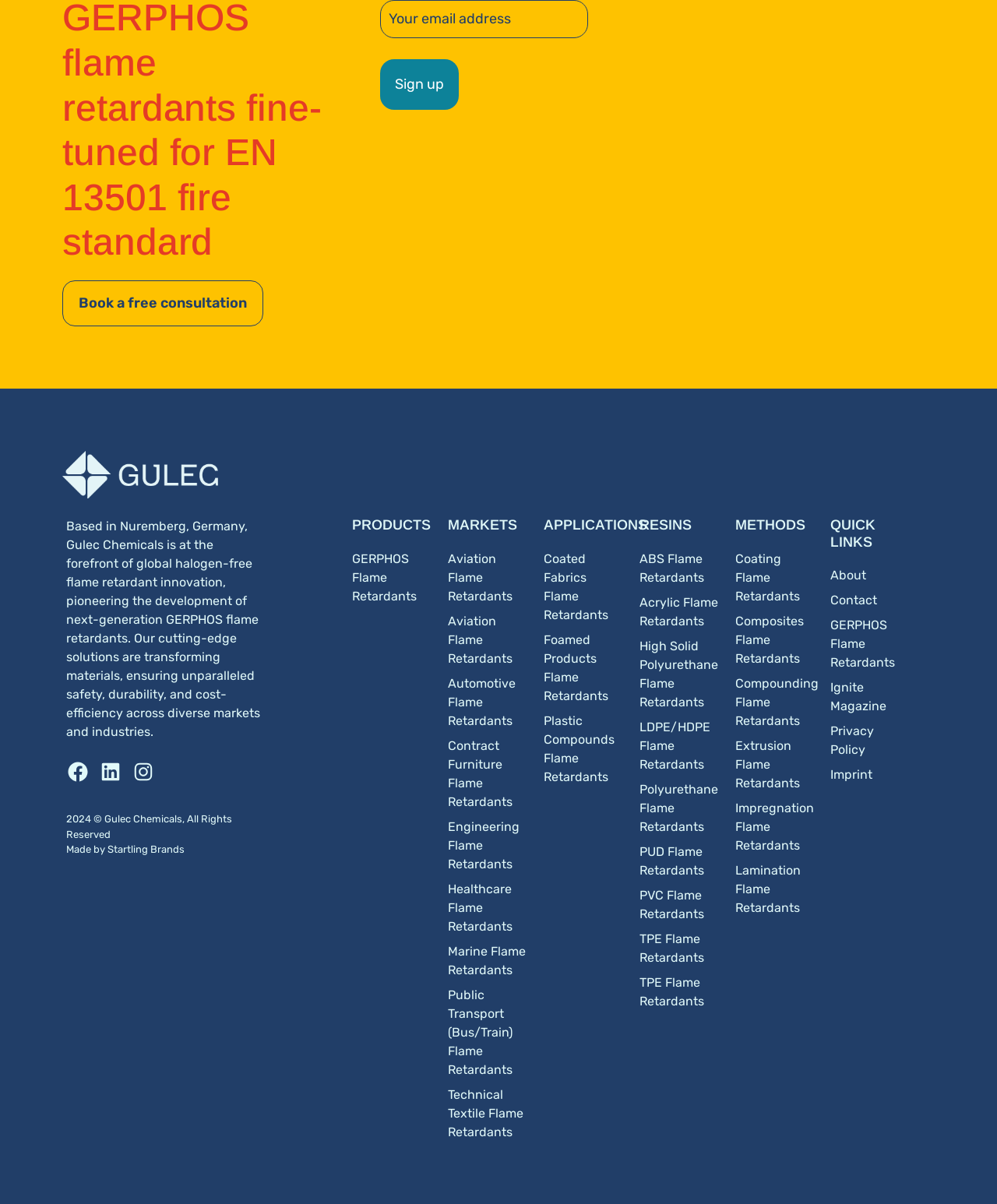Find and specify the bounding box coordinates that correspond to the clickable region for the instruction: "Explore the Aviation Flame Retardants market".

[0.449, 0.457, 0.529, 0.503]